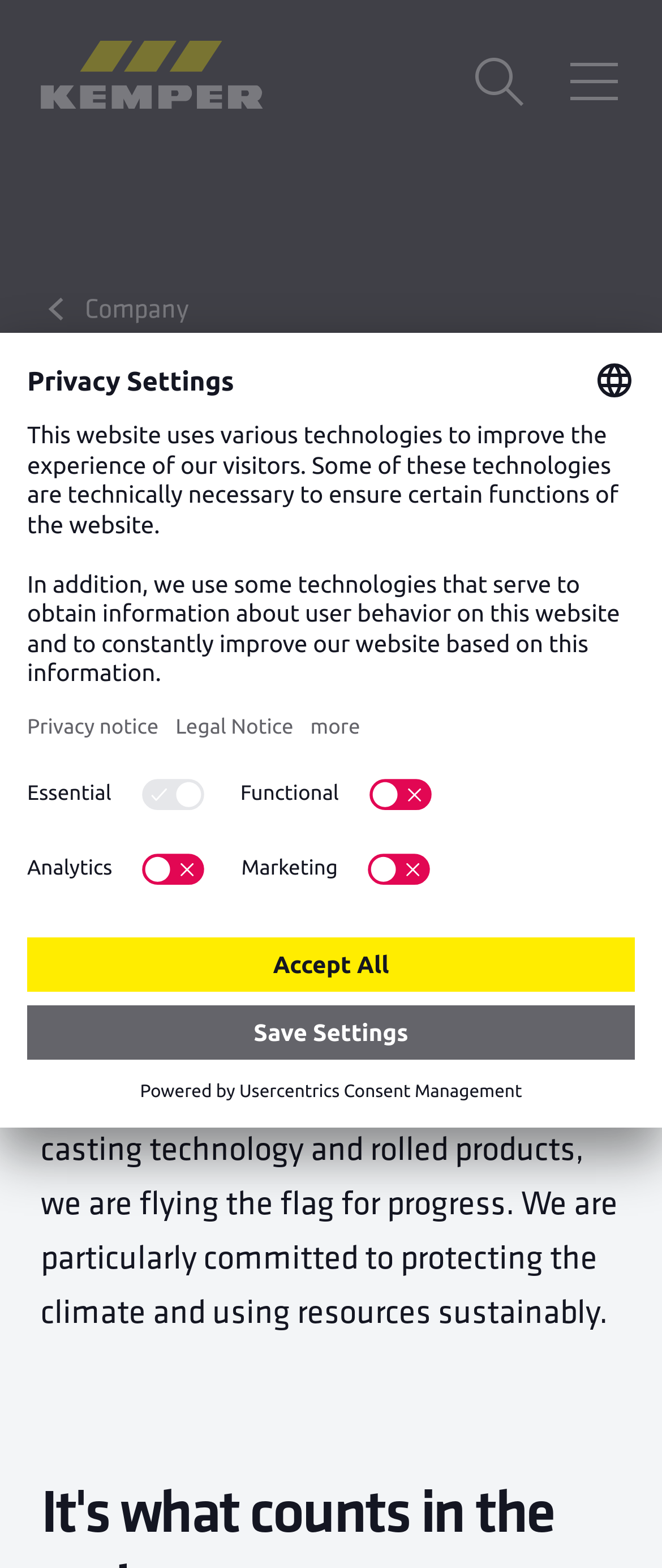Craft a detailed narrative of the webpage's structure and content.

The webpage is about Kemper, a global market leader from Germany, with a focus on progress. At the top left corner, there is a link to the Kemper homepage, accompanied by a Kemper logo image. Next to it, on the top right corner, is a toggle navigation button with an image. 

Below the navigation button, there is a heading that reads "About us". Underneath, there is a paragraph of text that summarizes Kemper's mission, stating that they are a global market leader with regional roots and an international focus. 

Further down, there is a heading that reads "What we stand for", followed by a paragraph of text that explains Kemper's commitment to protecting the climate and using resources sustainably. 

On the top left side, there is a button to open privacy settings, which triggers a dialog box that appears in the middle of the page. The dialog box has a heading that reads "Privacy Settings" and contains several sections. The first section explains how the website uses various technologies to improve the user experience. 

Below that, there are four sections with switches to control the use of essential, functional, analytics, and marketing technologies. Each section has a brief description and a switch to toggle the technology on or off. 

At the bottom of the dialog box, there are two buttons: "Save Settings" and "Accept All". 

Finally, at the bottom of the page, there is a line of text that reads "Powered by" followed by a link to Usercentrics Consent Management.